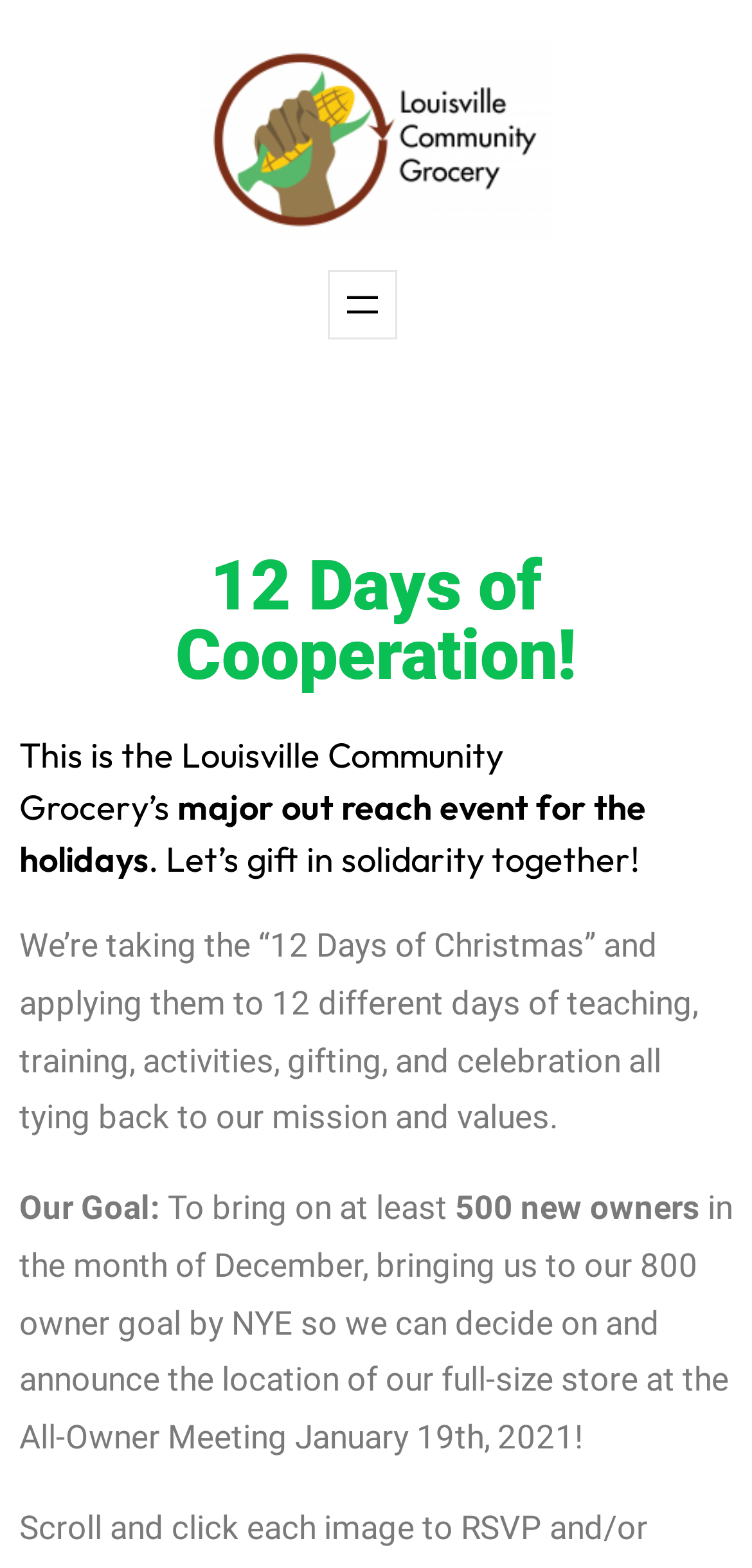Answer the question with a brief word or phrase:
When is the All-Owner Meeting?

January 19th, 2021